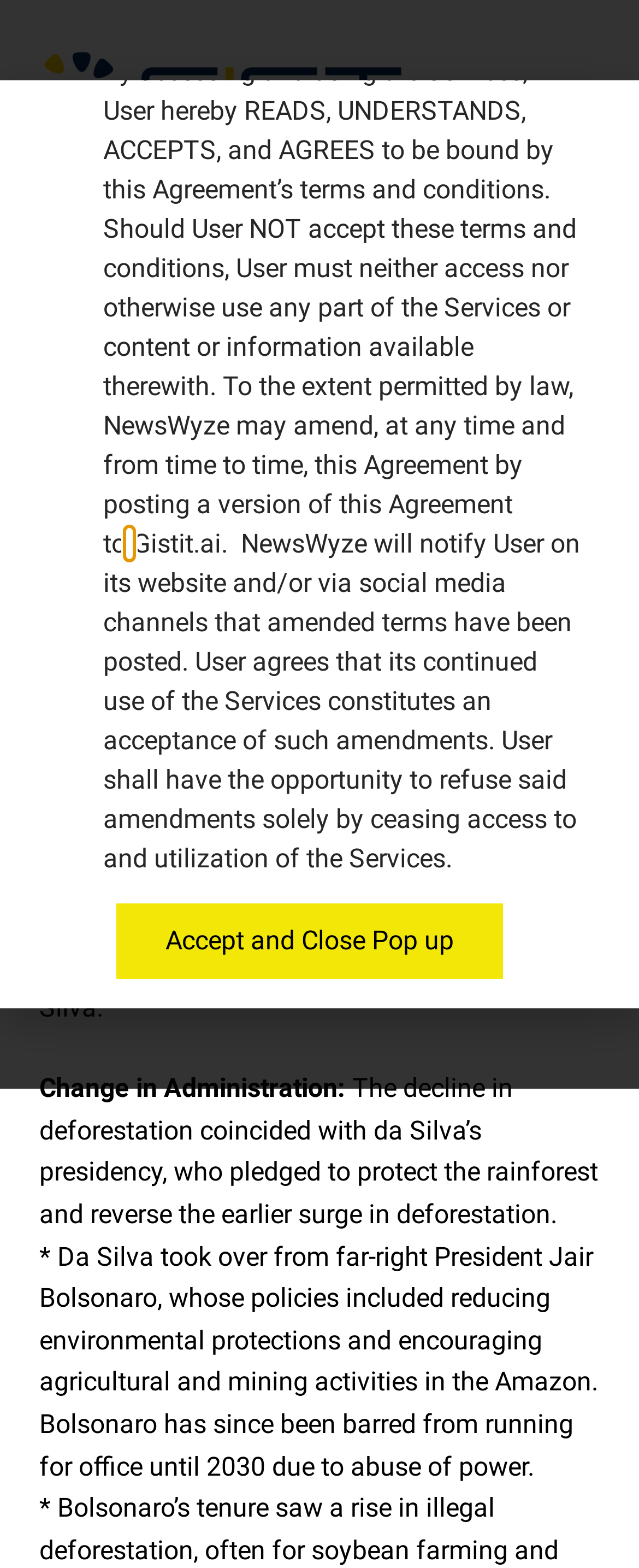What is the percentage drop in Amazon deforestation rates?
Please give a detailed and thorough answer to the question, covering all relevant points.

I found the answer by reading the article title, which states 'Brazilian leaders praise a 34% drop in the rate of deforestation in the Amazon'.